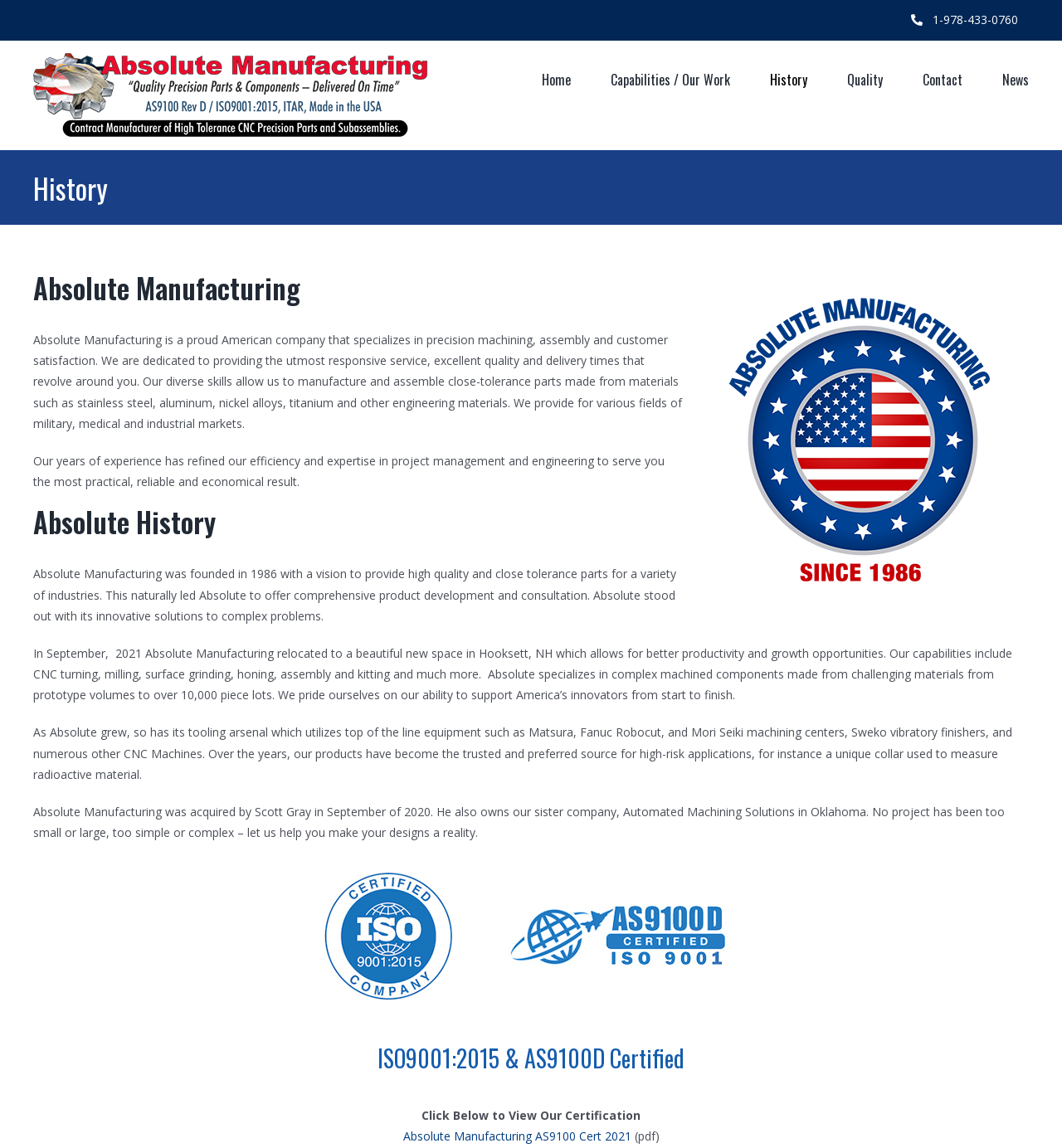Extract the bounding box coordinates of the UI element described by: "Absolute Manufacturing AS9100 Cert 2021". The coordinates should include four float numbers ranging from 0 to 1, e.g., [left, top, right, bottom].

[0.379, 0.983, 0.594, 0.996]